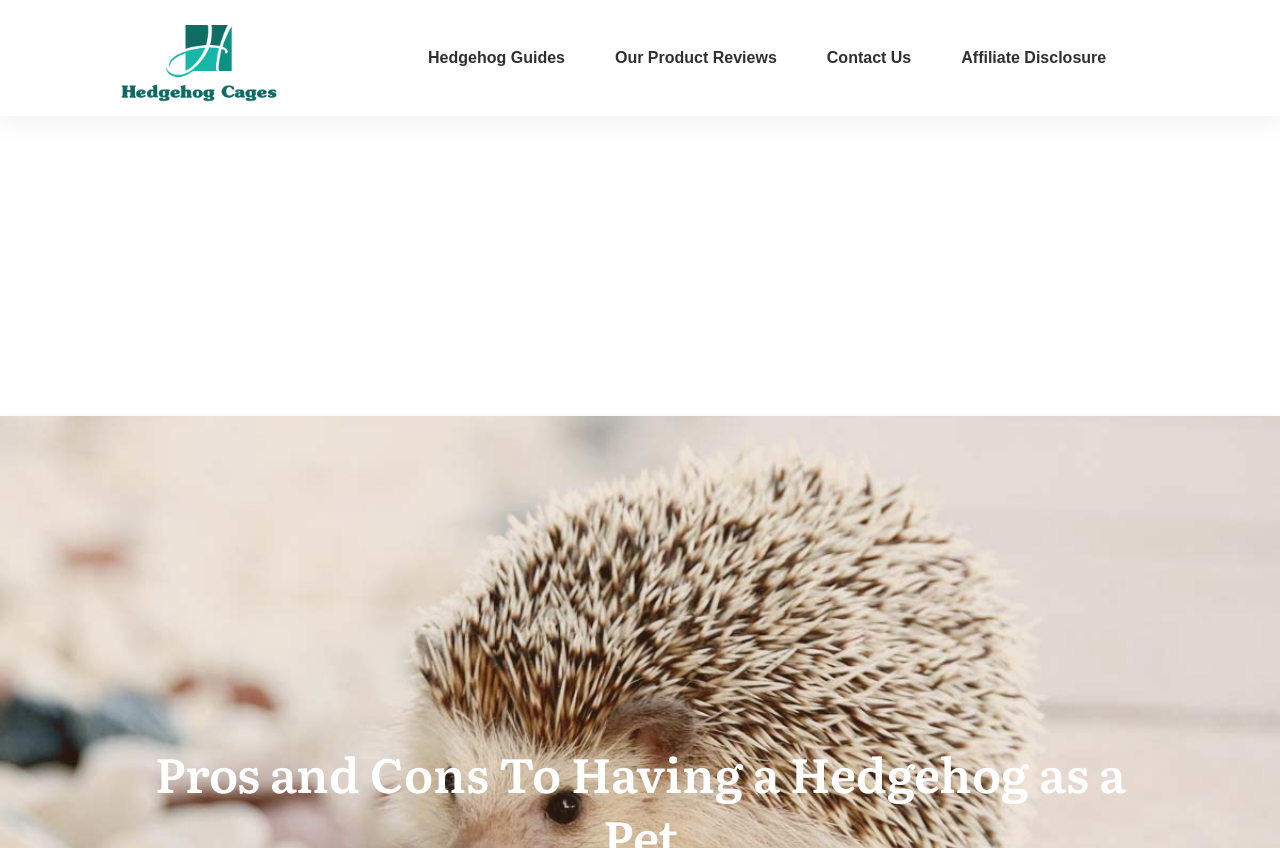Provide the bounding box for the UI element matching this description: "Hedgehog Guides".

[0.334, 0.05, 0.441, 0.088]